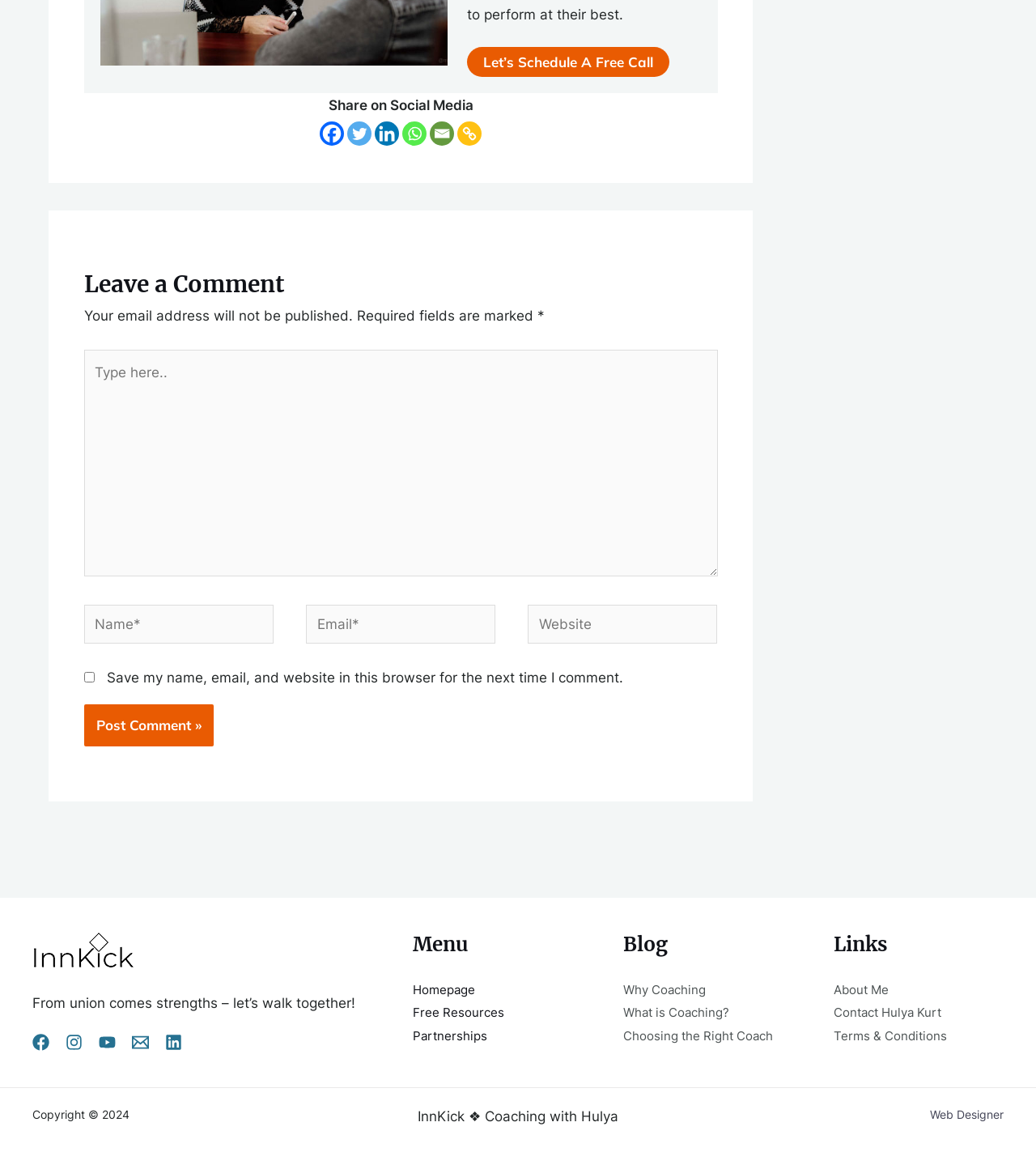Pinpoint the bounding box coordinates of the clickable area needed to execute the instruction: "Click the 'Facebook' link in the footer". The coordinates should be specified as four float numbers between 0 and 1, i.e., [left, top, right, bottom].

[0.031, 0.897, 0.048, 0.912]